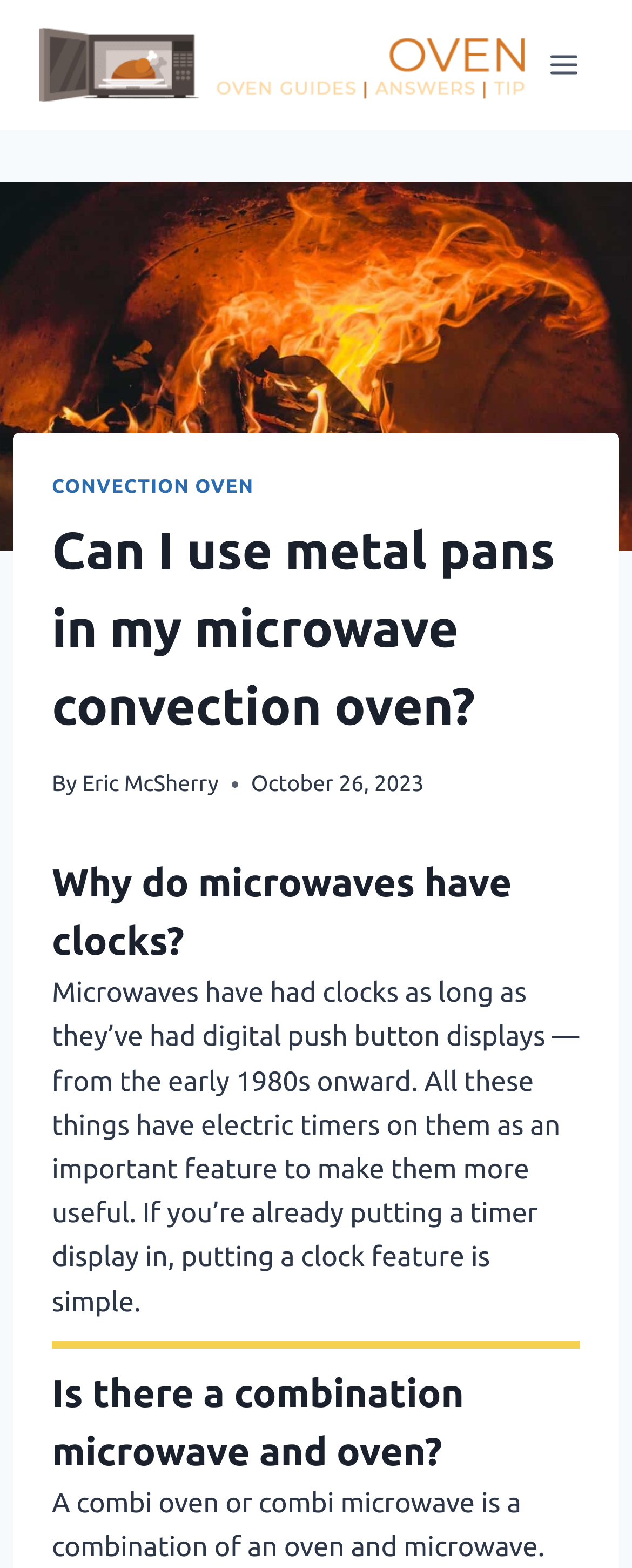When was the article published?
Give a one-word or short phrase answer based on the image.

October 26, 2023